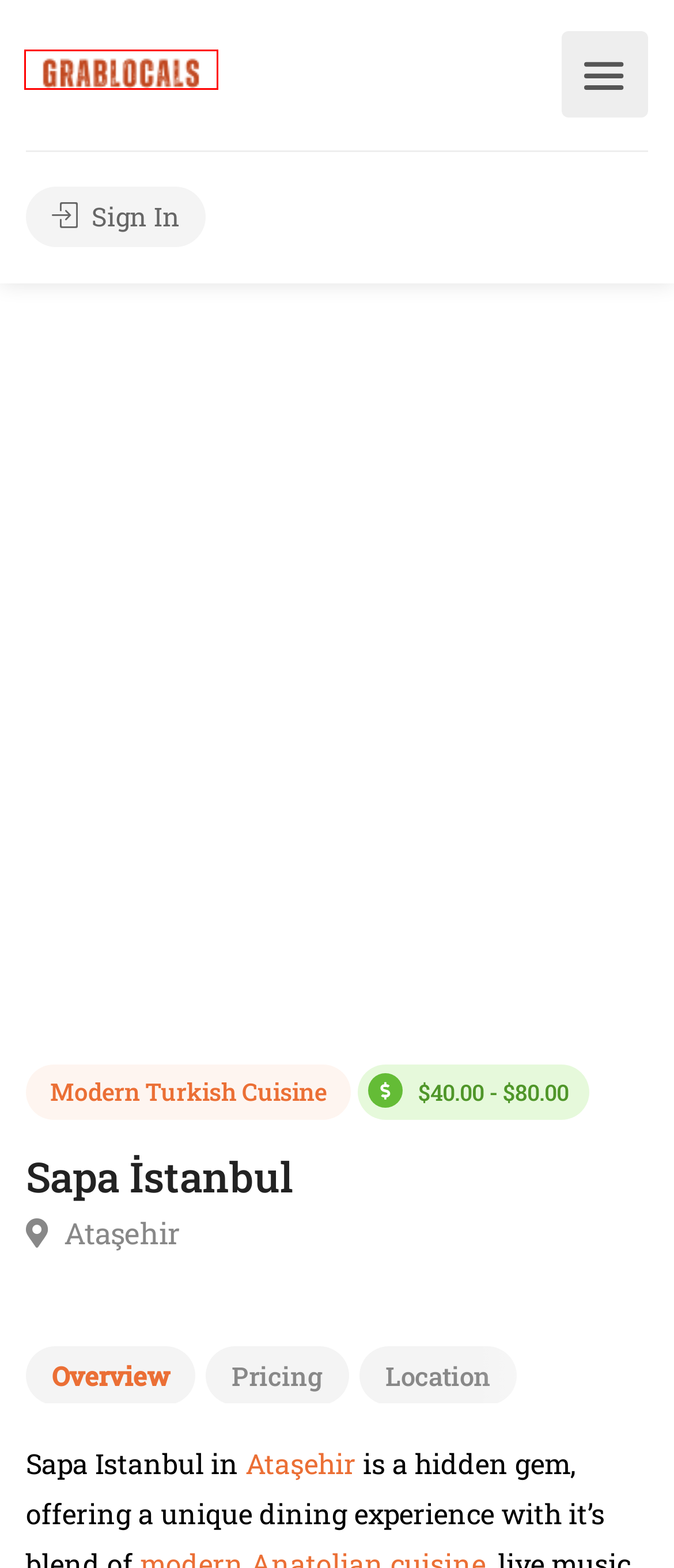Take a look at the provided webpage screenshot featuring a red bounding box around an element. Select the most appropriate webpage description for the page that loads after clicking on the element inside the red bounding box. Here are the candidates:
A. My profile I GRABLOCALS
B. Ataşehir District I GRABLOCALS
C. Local Restaurant & Bars I GRABLOCALS
D. Aşeka Karaköy I GRABLOCALS
E. Friendly Workspaces
F. Neighborhood Bars I GRABLOCALS
G. Casual Dining Restaurants I GRABLOCALS
H. Modern Turkish Cuisine I GRABLOCALS

C